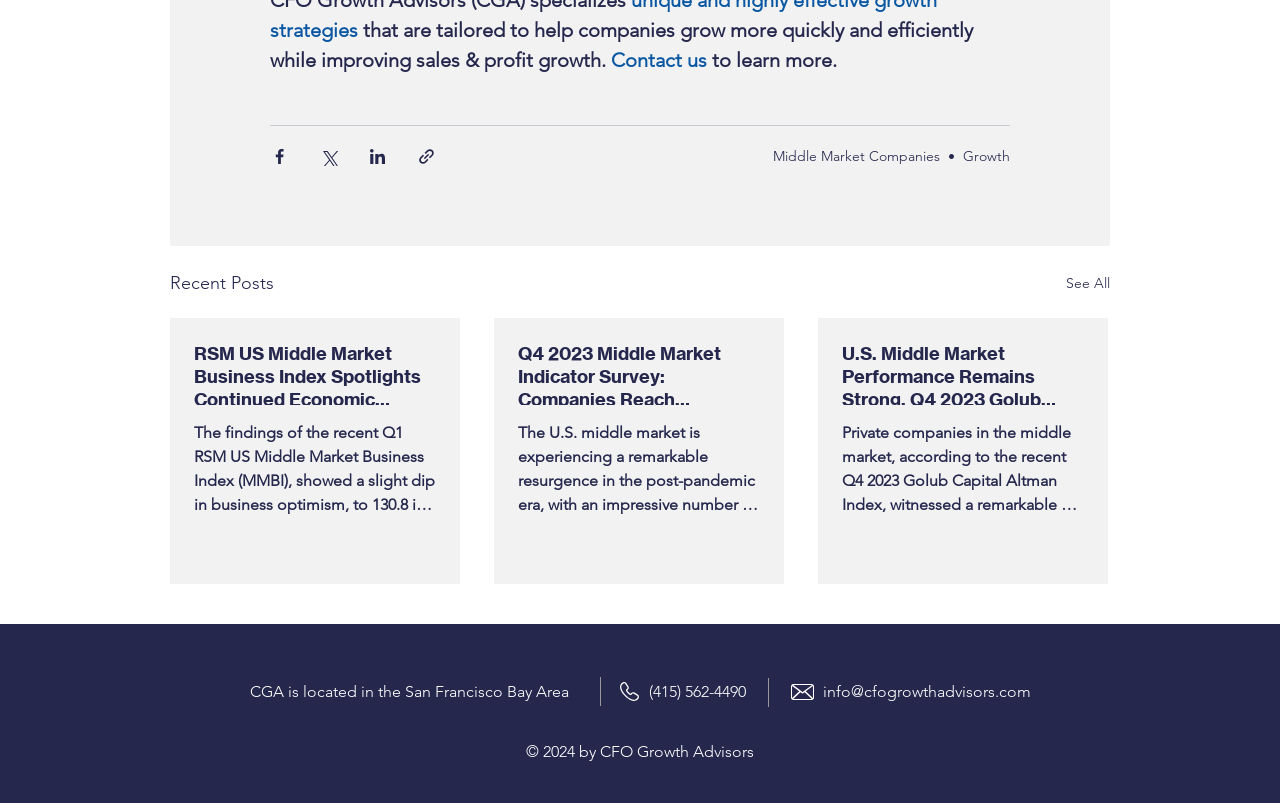Find the bounding box coordinates of the clickable region needed to perform the following instruction: "Share via Facebook". The coordinates should be provided as four float numbers between 0 and 1, i.e., [left, top, right, bottom].

[0.211, 0.182, 0.226, 0.206]